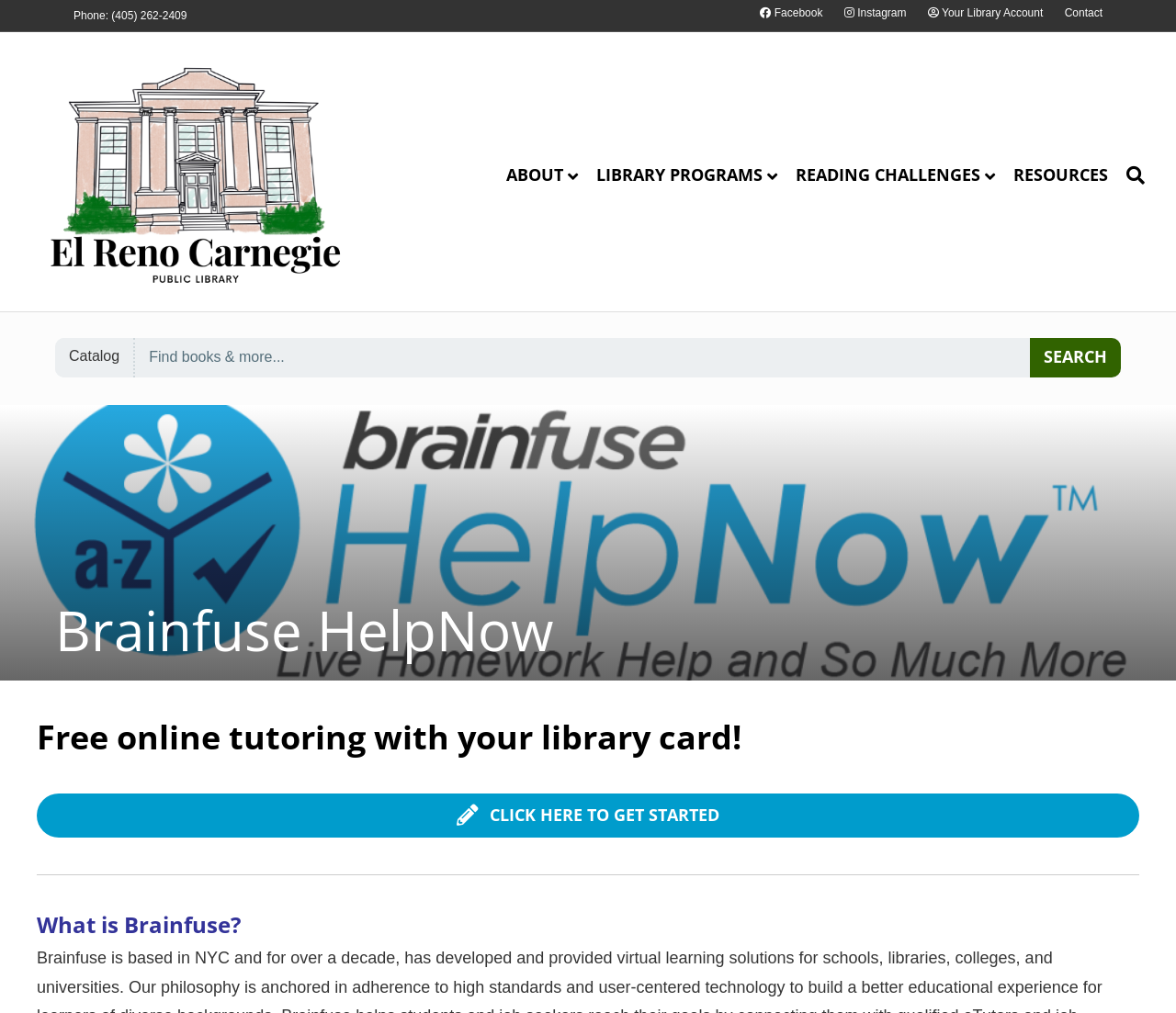Describe all the significant parts and information present on the webpage.

The webpage is about Brainfuse HelpNow, a service provided by the El Reno Carnegie Library. At the top left corner, there is a phone number "Phone: (405) 262-2409" displayed. Above the main content area, there is a top bar menu with links to Facebook, Instagram, the user's library account, and a contact page. 

Below the top bar menu, there is a logo of the El Reno Carnegie Library, accompanied by a link to the library's homepage. 

A header menu is located below the logo, with links to "ABOUT", "LIBRARY PROGRAMS", "READING CHALLENGES", "RESOURCES", and a search function. The search function has a text box and a search button with the text "SEARCH".

The main content area is focused on Brainfuse HelpNow, with a heading that reads "Brainfuse HelpNow" and a subheading that describes the service as "Free online tutoring with your library card!". There is a call-to-action link "CLICK HERE TO GET STARTED" below the subheading. Further down, there is another heading "What is Brainfuse?" that likely provides more information about the service.